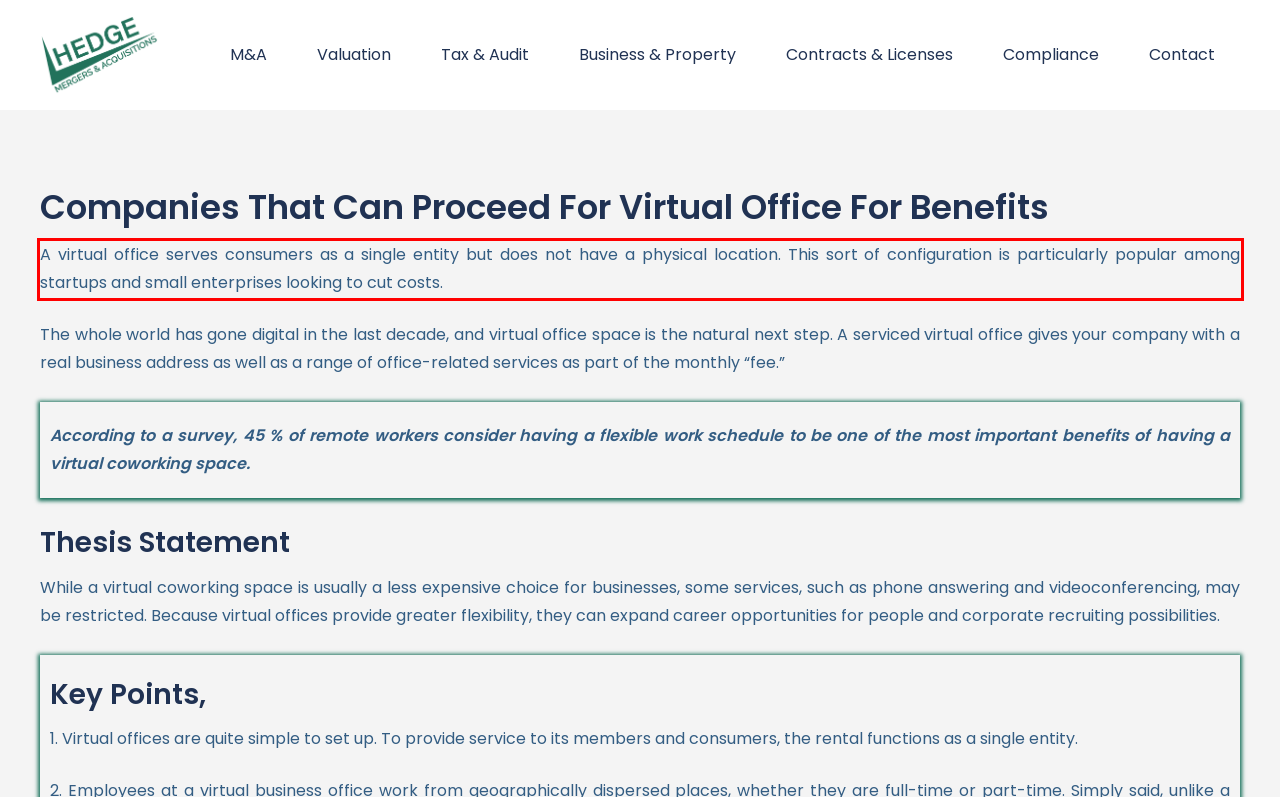You are provided with a webpage screenshot that includes a red rectangle bounding box. Extract the text content from within the bounding box using OCR.

A virtual office serves consumers as a single entity but does not have a physical location. This sort of configuration is particularly popular among startups and small enterprises looking to cut costs.